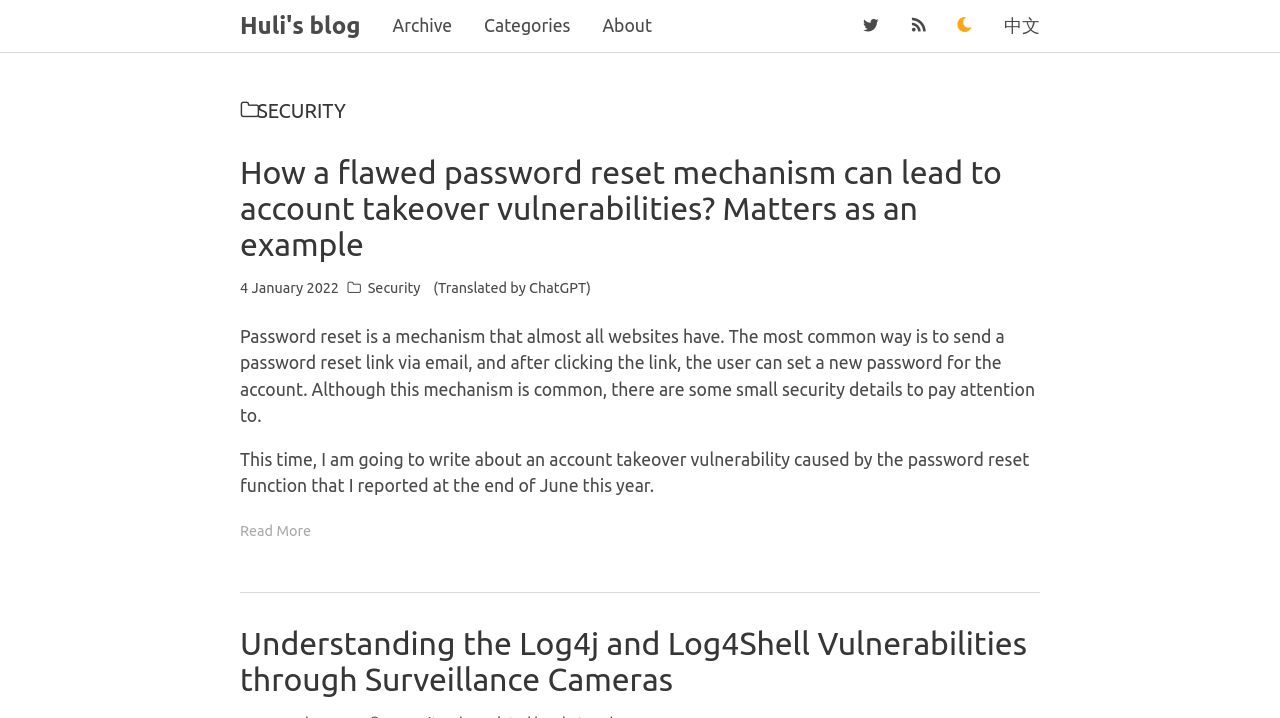Can you provide the bounding box coordinates for the element that should be clicked to implement the instruction: "read more about password reset mechanism"?

[0.188, 0.729, 0.243, 0.753]